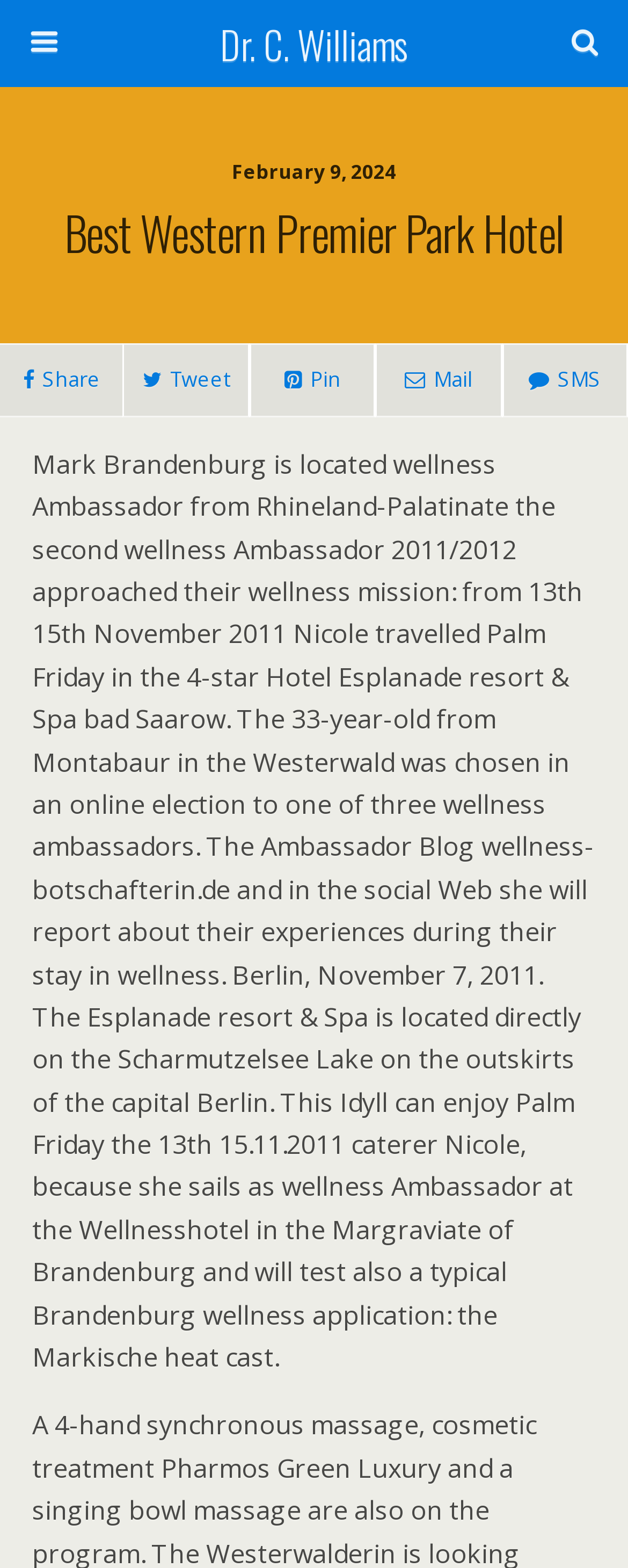Determine the bounding box of the UI component based on this description: "name="submit" value="Search"". The bounding box coordinates should be four float values between 0 and 1, i.e., [left, top, right, bottom].

[0.767, 0.062, 0.946, 0.086]